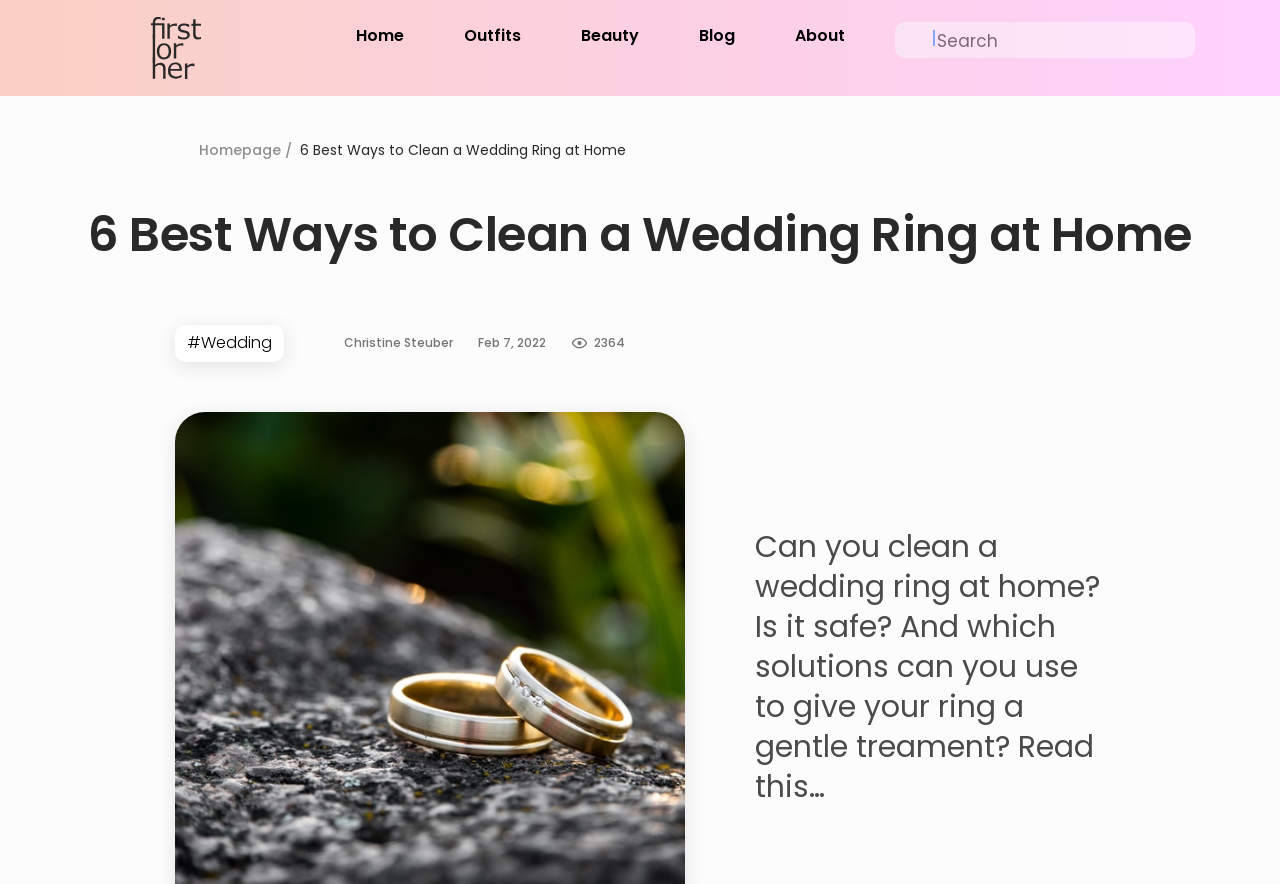Please determine the bounding box coordinates of the element to click in order to execute the following instruction: "search for something". The coordinates should be four float numbers between 0 and 1, specified as [left, top, right, bottom].

[0.699, 0.024, 0.934, 0.062]